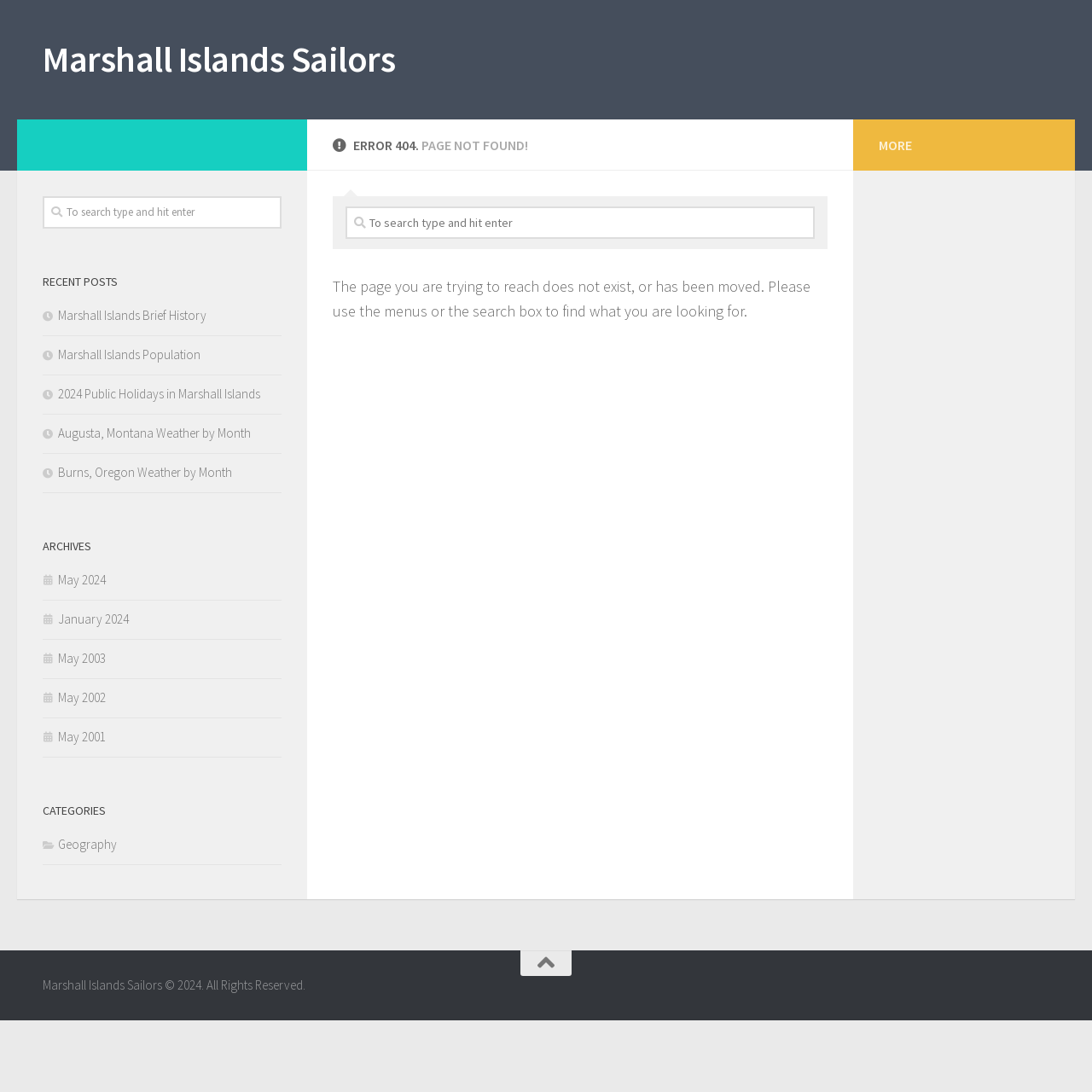Using the description: "Marshall Islands Population", determine the UI element's bounding box coordinates. Ensure the coordinates are in the format of four float numbers between 0 and 1, i.e., [left, top, right, bottom].

[0.039, 0.317, 0.184, 0.332]